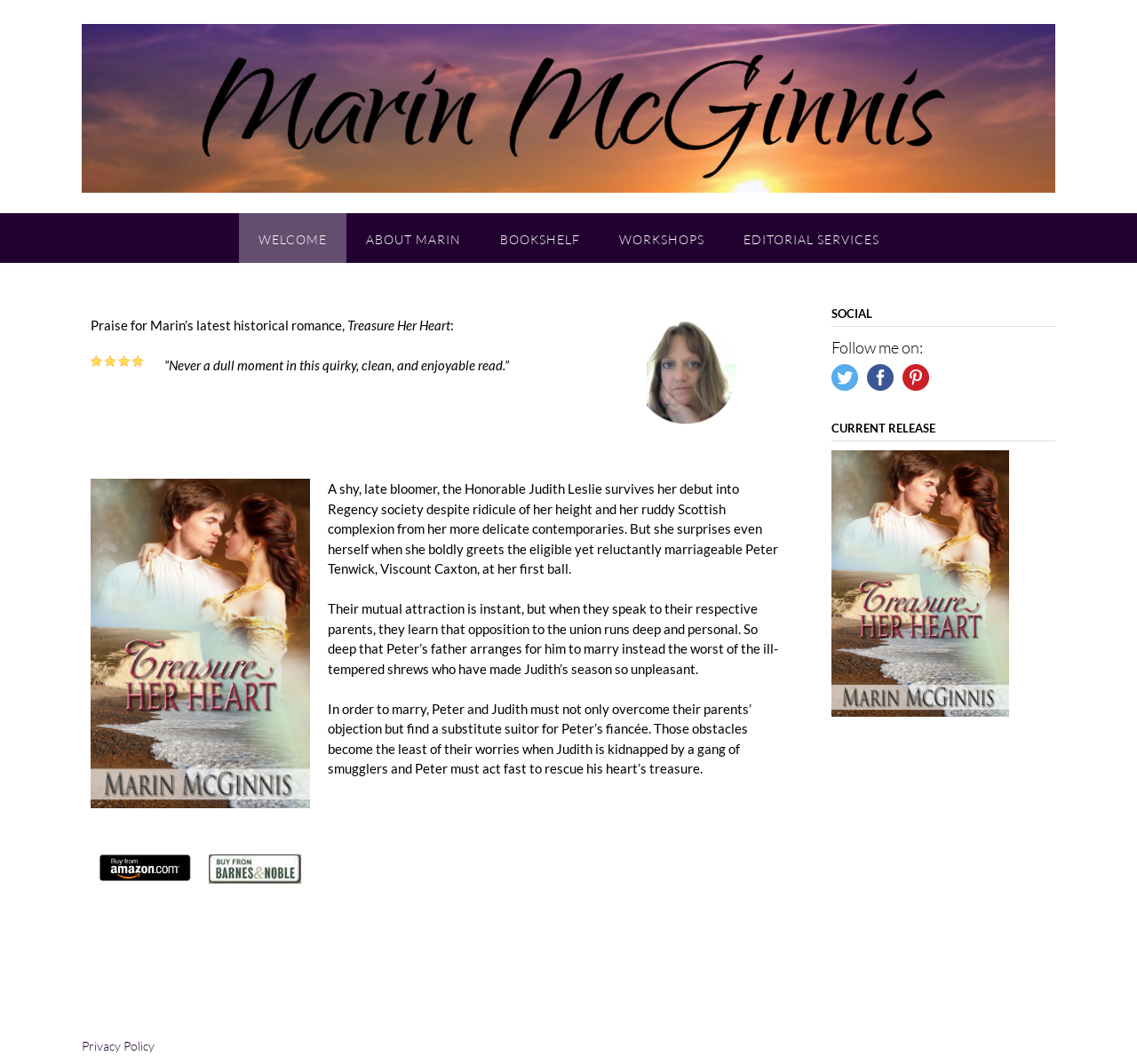What is the author's name?
Please answer the question with a single word or phrase, referencing the image.

Marin McGinnis